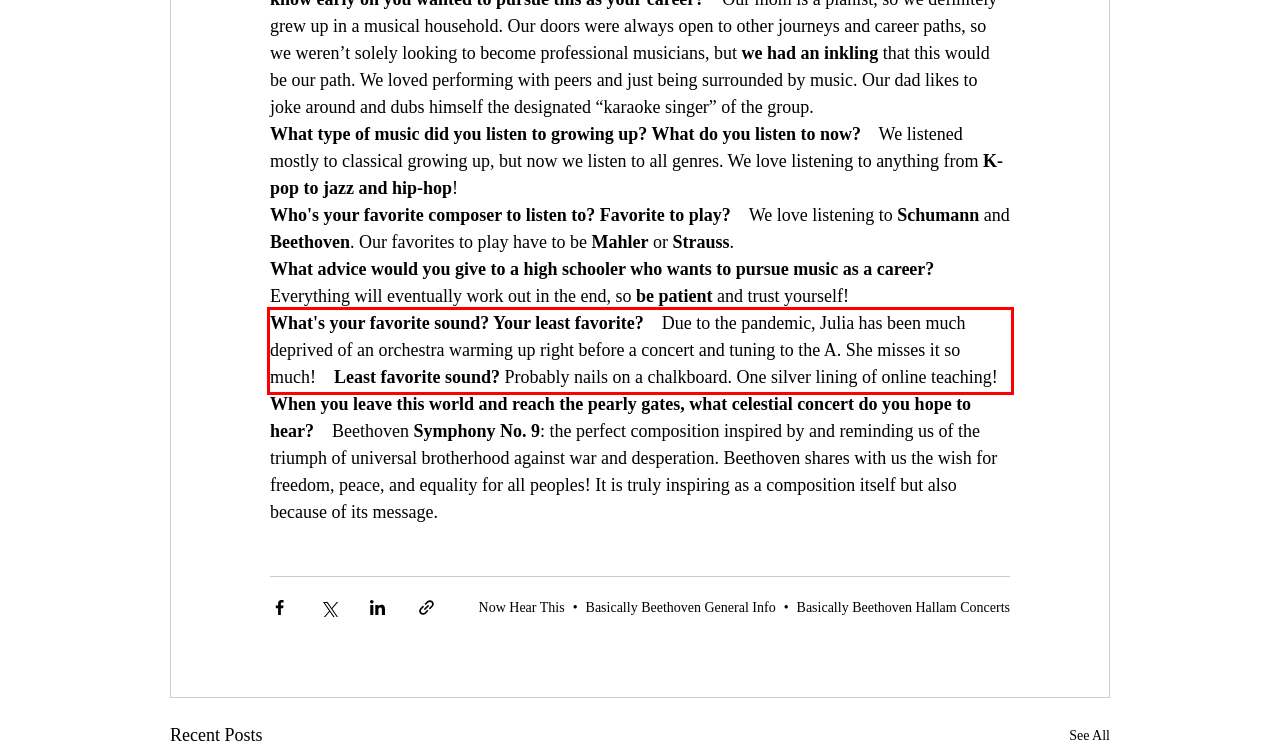Given a screenshot of a webpage containing a red rectangle bounding box, extract and provide the text content found within the red bounding box.

What's your favorite sound? Your least favorite? Due to the pandemic, Julia has been much deprived of an orchestra warming up right before a concert and tuning to the A. She misses it so much! Least favorite sound? Probably nails on a chalkboard. One silver lining of online teaching!